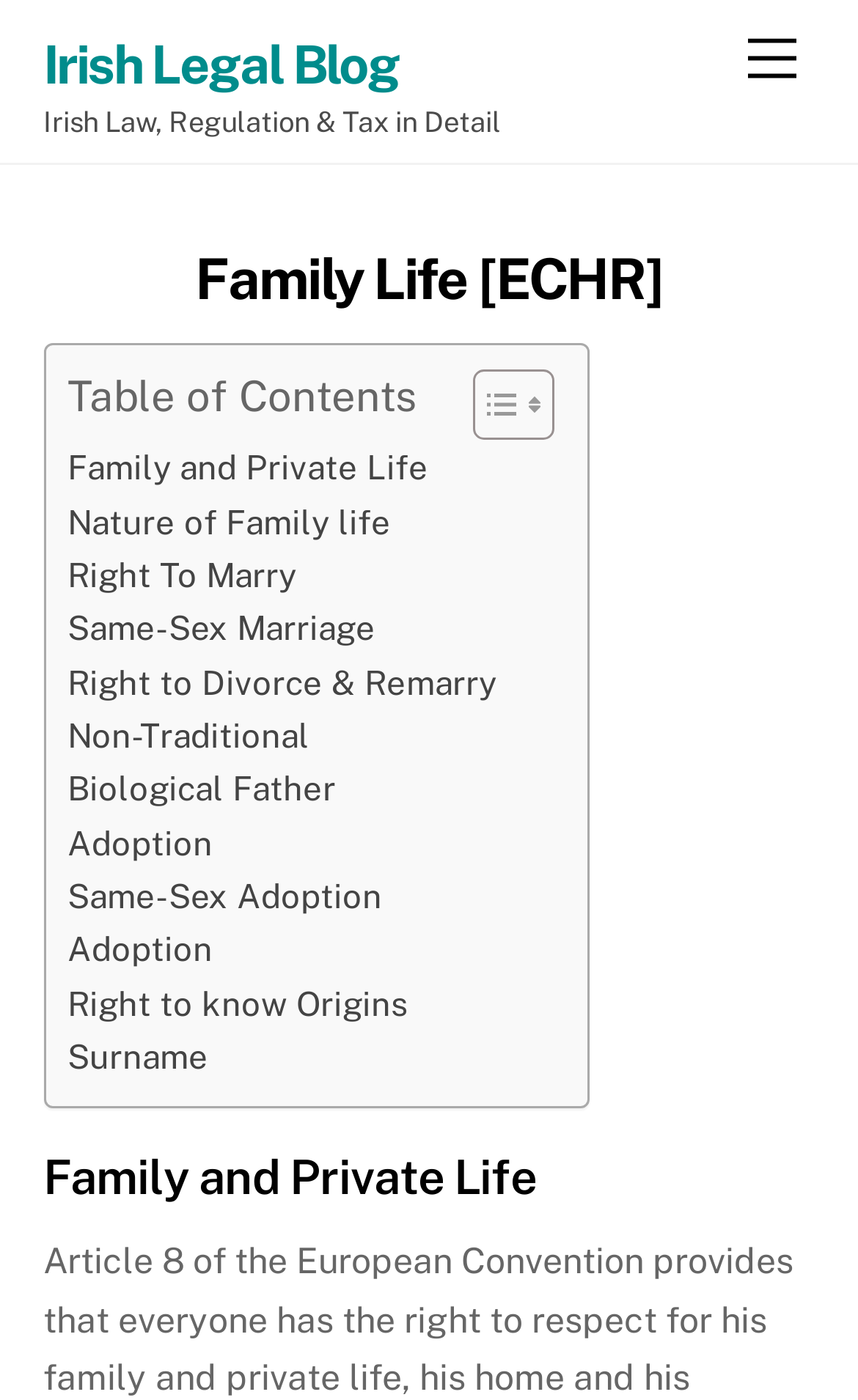Provide a one-word or short-phrase response to the question:
What is the text above the table of contents?

Table of Contents